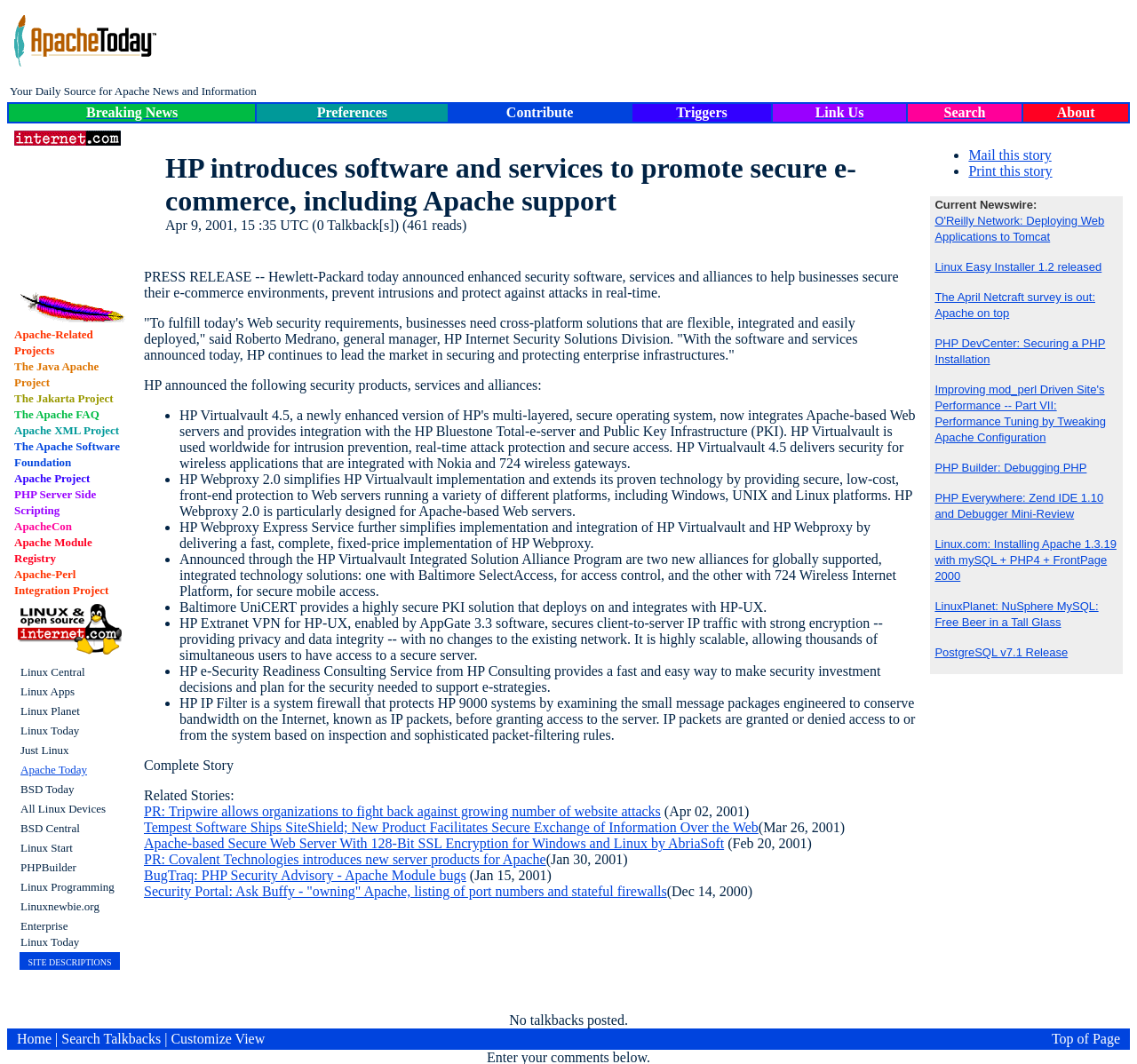Answer the question in one word or a short phrase:
What is the first Apache-related project listed?

Apache HTTPD Links